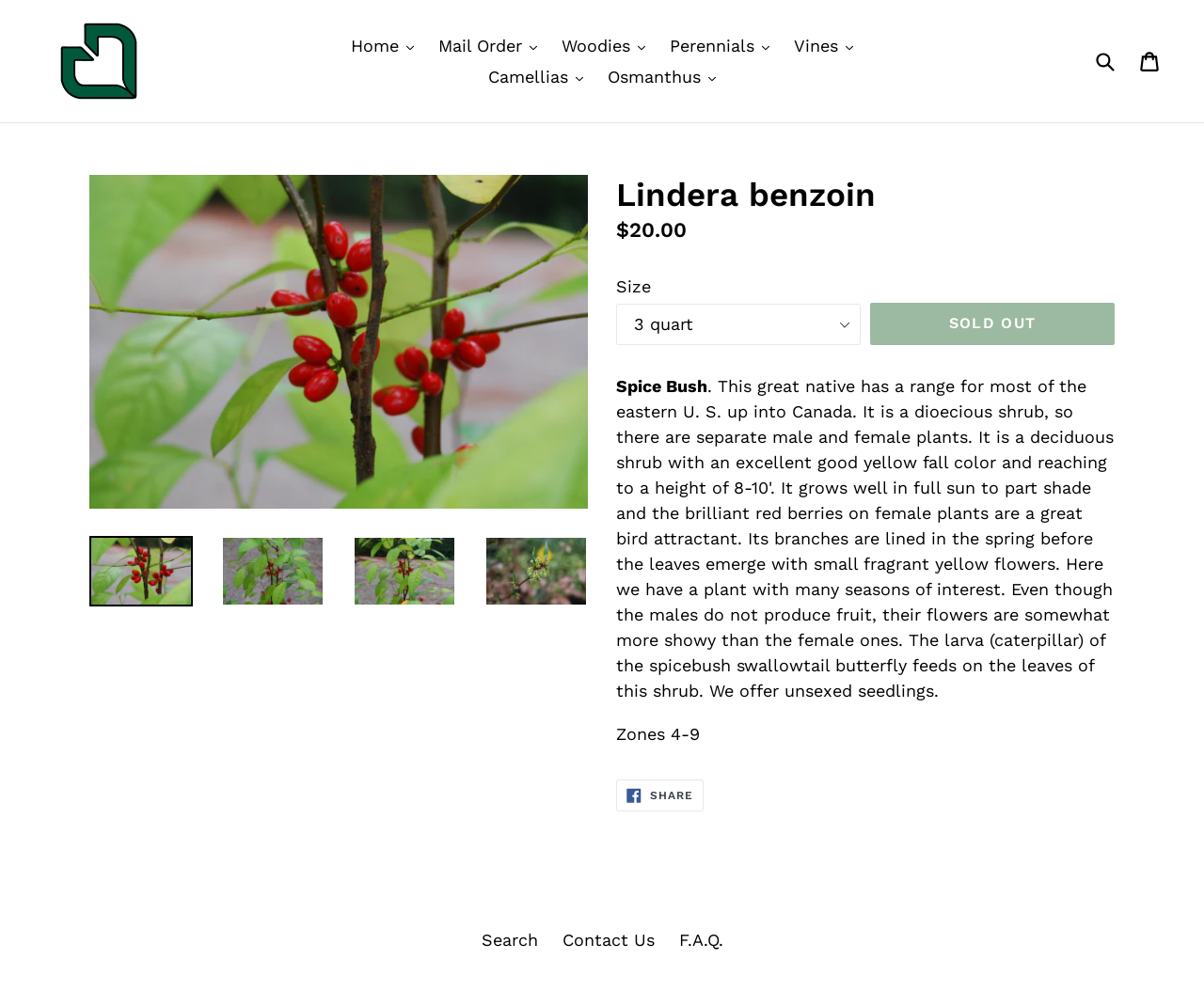Give a short answer to this question using one word or a phrase:
What is the current status of the plant?

SOLD OUT